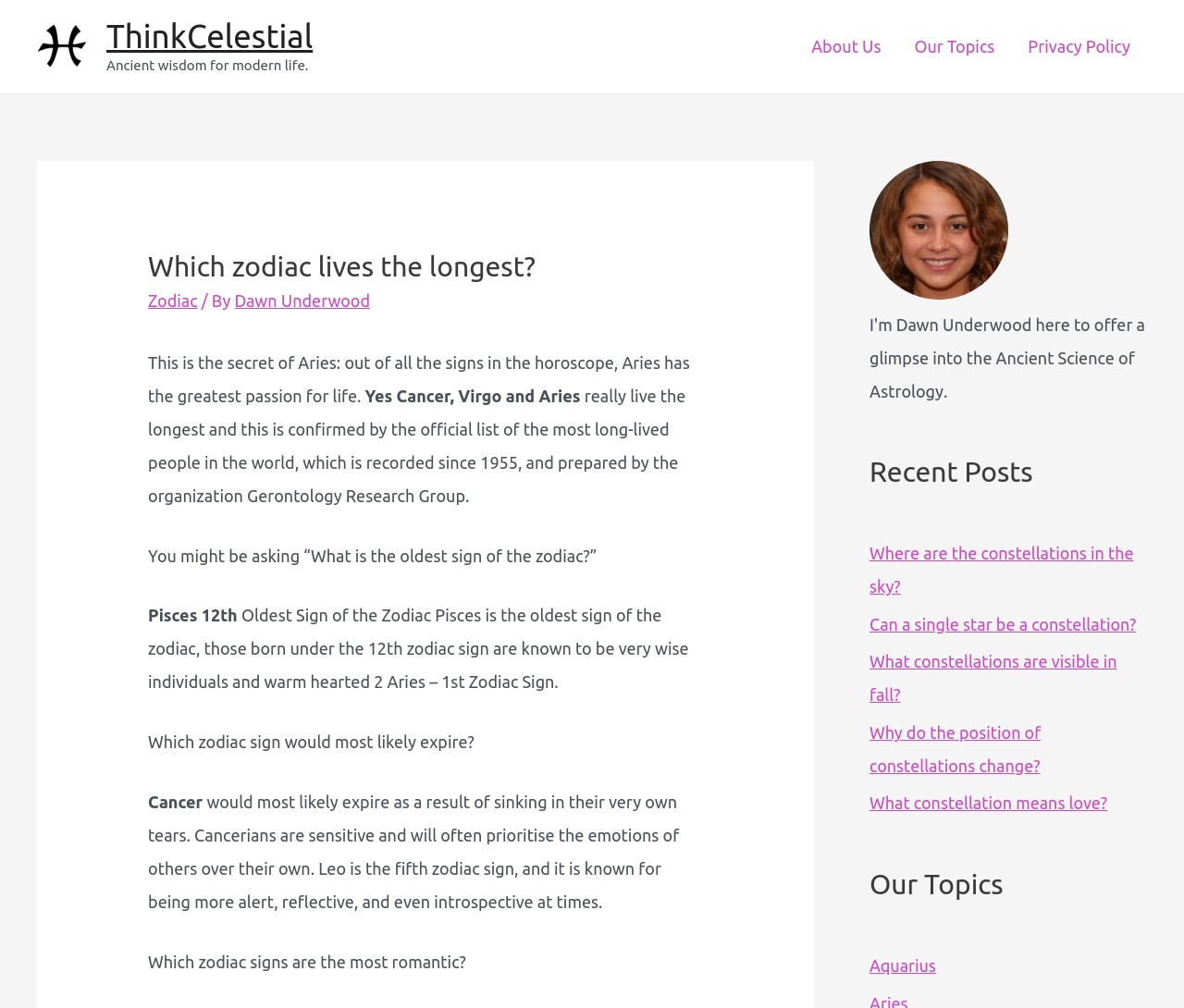Determine the bounding box coordinates of the clickable element necessary to fulfill the instruction: "Explore the 'Zodiac' link". Provide the coordinates as four float numbers within the 0 to 1 range, i.e., [left, top, right, bottom].

[0.125, 0.289, 0.167, 0.307]